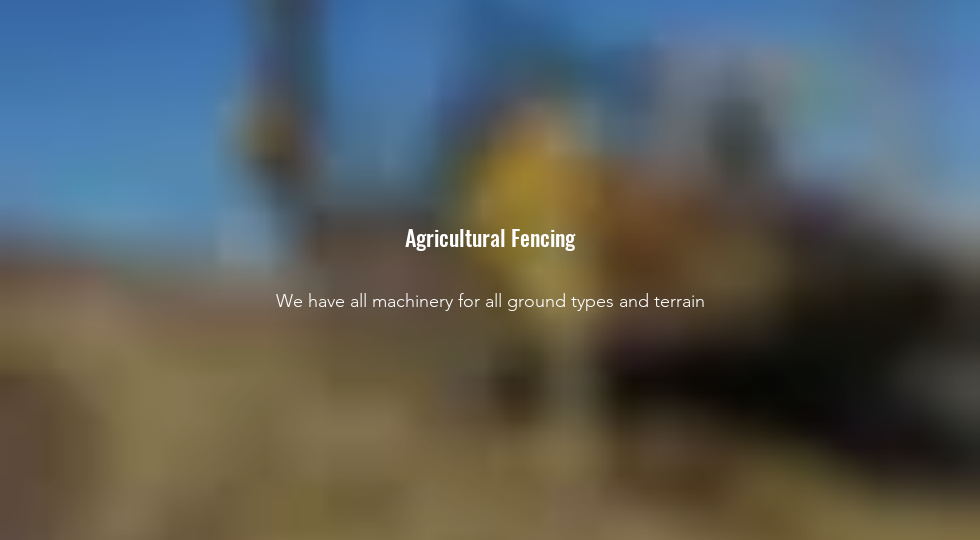Explain the image thoroughly, mentioning every notable detail.

The image showcases the theme of "Agricultural Fencing" and features a bright blue sky in the background, setting a clear and open landscape. Prominently displayed are machinery and equipment designed for installing agricultural fencing, highlighting the company’s capability to handle diverse ground types and terrains. A text overlay reads "Agricultural Fencing," accompanied by a descriptive subheading: "We have all machinery for all ground types and terrain," emphasizing the business's expertise and readiness to serve various fencing needs in agricultural settings. The image conveys a sense of professionalism and reliability in service provision.